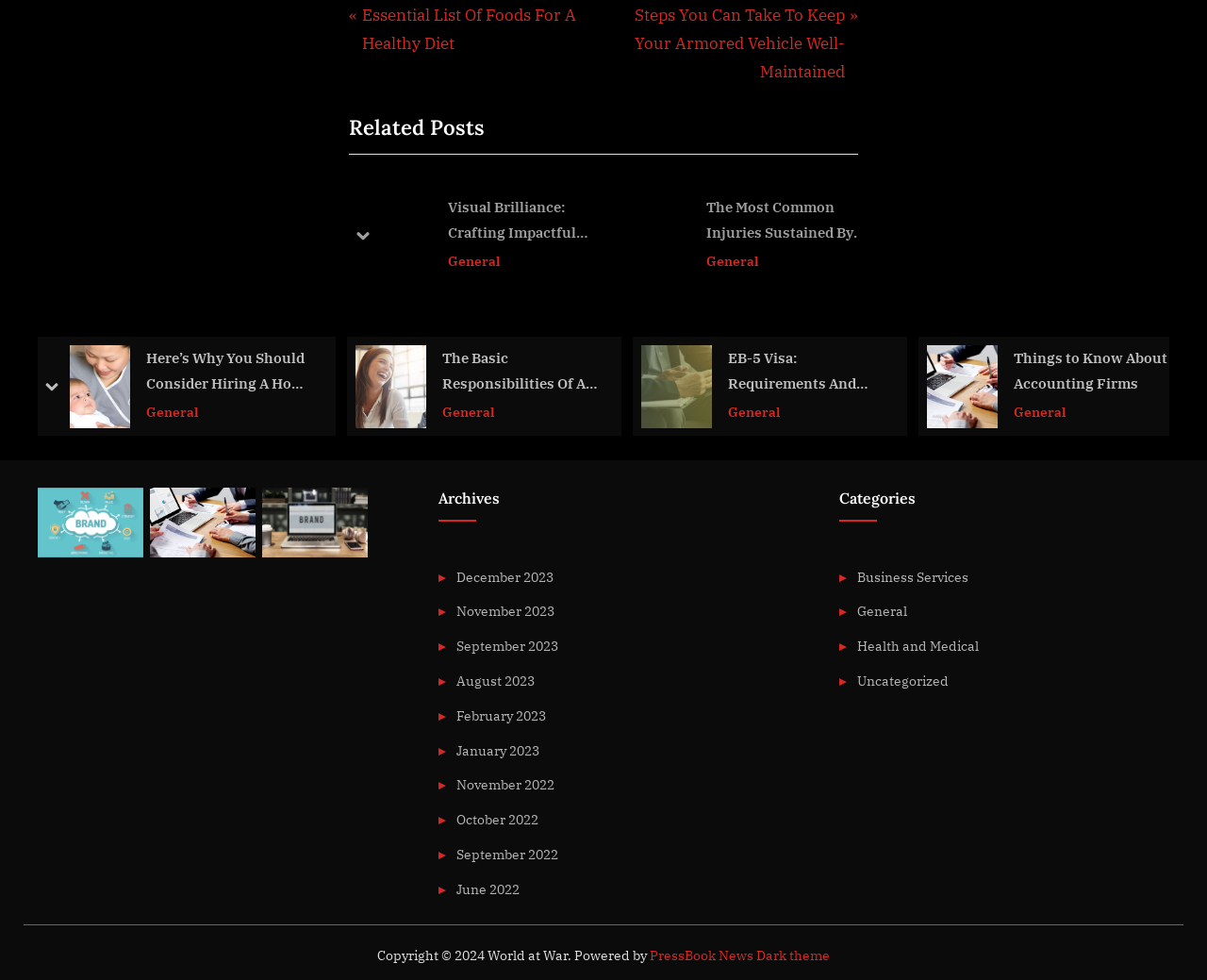Please examine the image and answer the question with a detailed explanation:
What is the title of the first related post?

I found the first related post by looking at the 'Related Posts' section, which is a heading element. The first link under this section has the text 'Visual Brilliance: Crafting Impactful PowerPoint Designs', which is the title of the first related post.